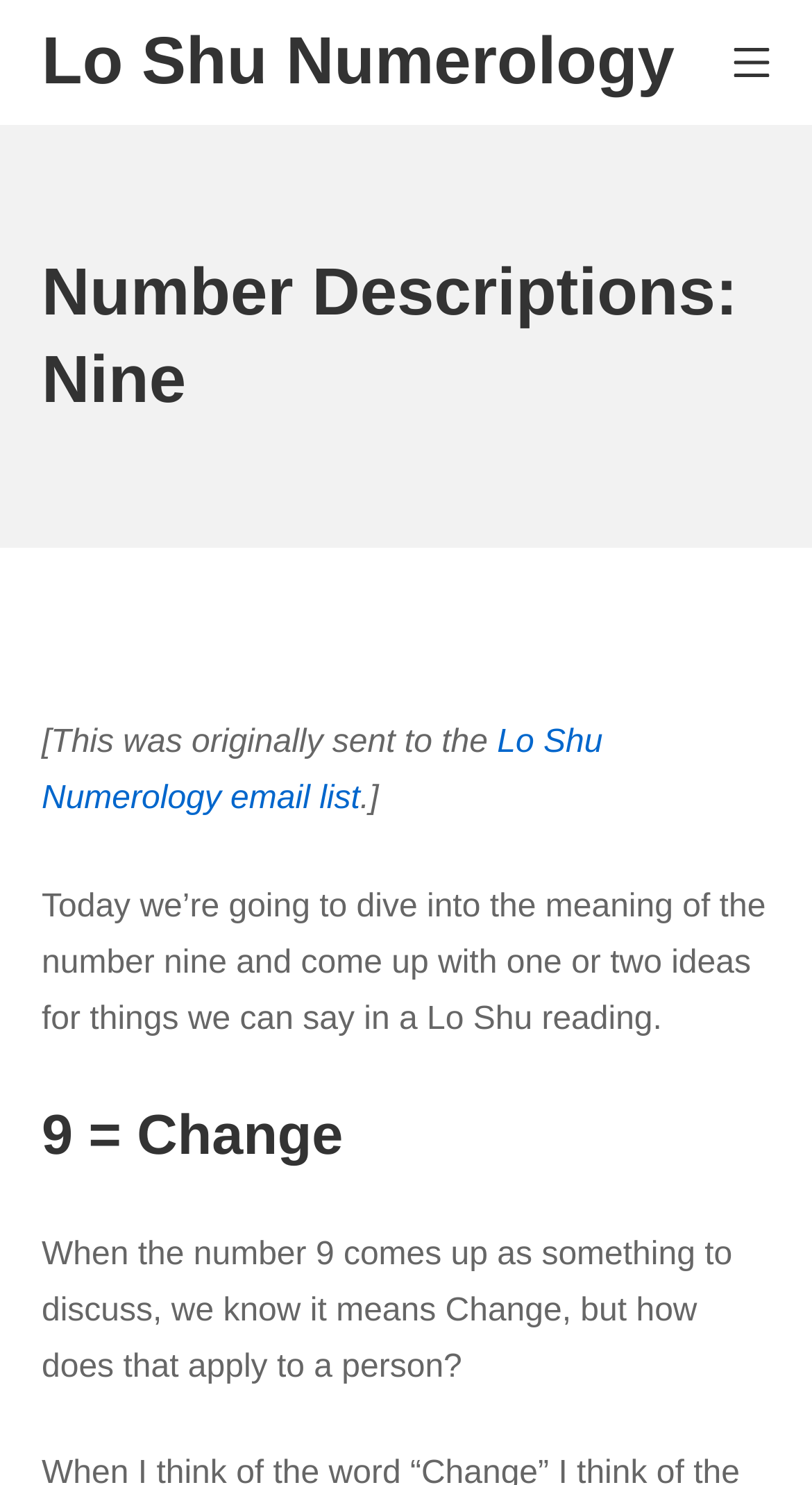Identify the bounding box coordinates of the HTML element based on this description: "Mobile Menu".

[0.903, 0.023, 0.949, 0.061]